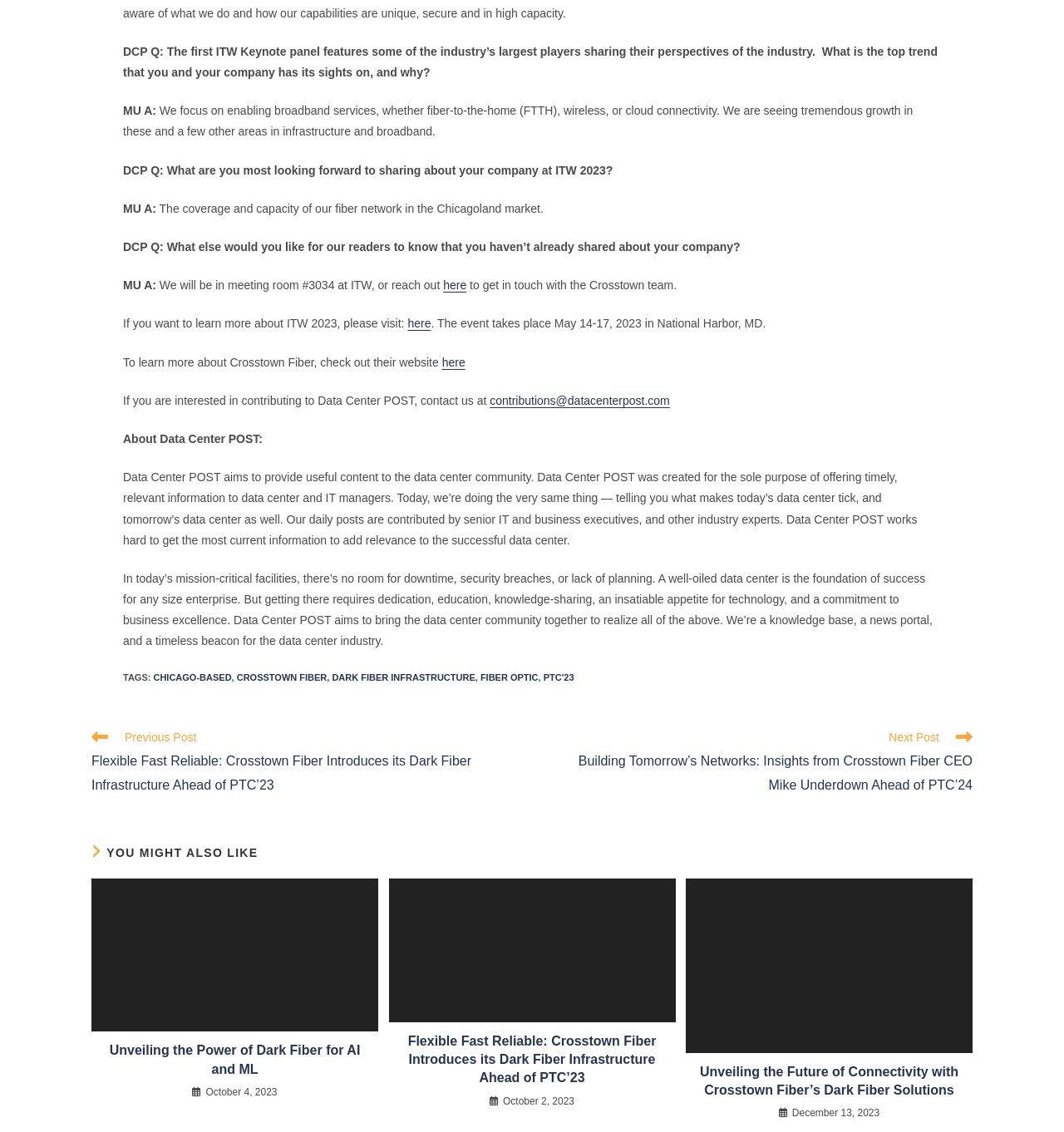Please find and report the bounding box coordinates of the element to click in order to perform the following action: "Read the previous post about Flexible Fast Reliable: Crosstown Fiber Introduces its Dark Fiber Infrastructure Ahead of PTC’23". The coordinates should be expressed as four float numbers between 0 and 1, in the format [left, top, right, bottom].

[0.086, 0.644, 0.484, 0.705]